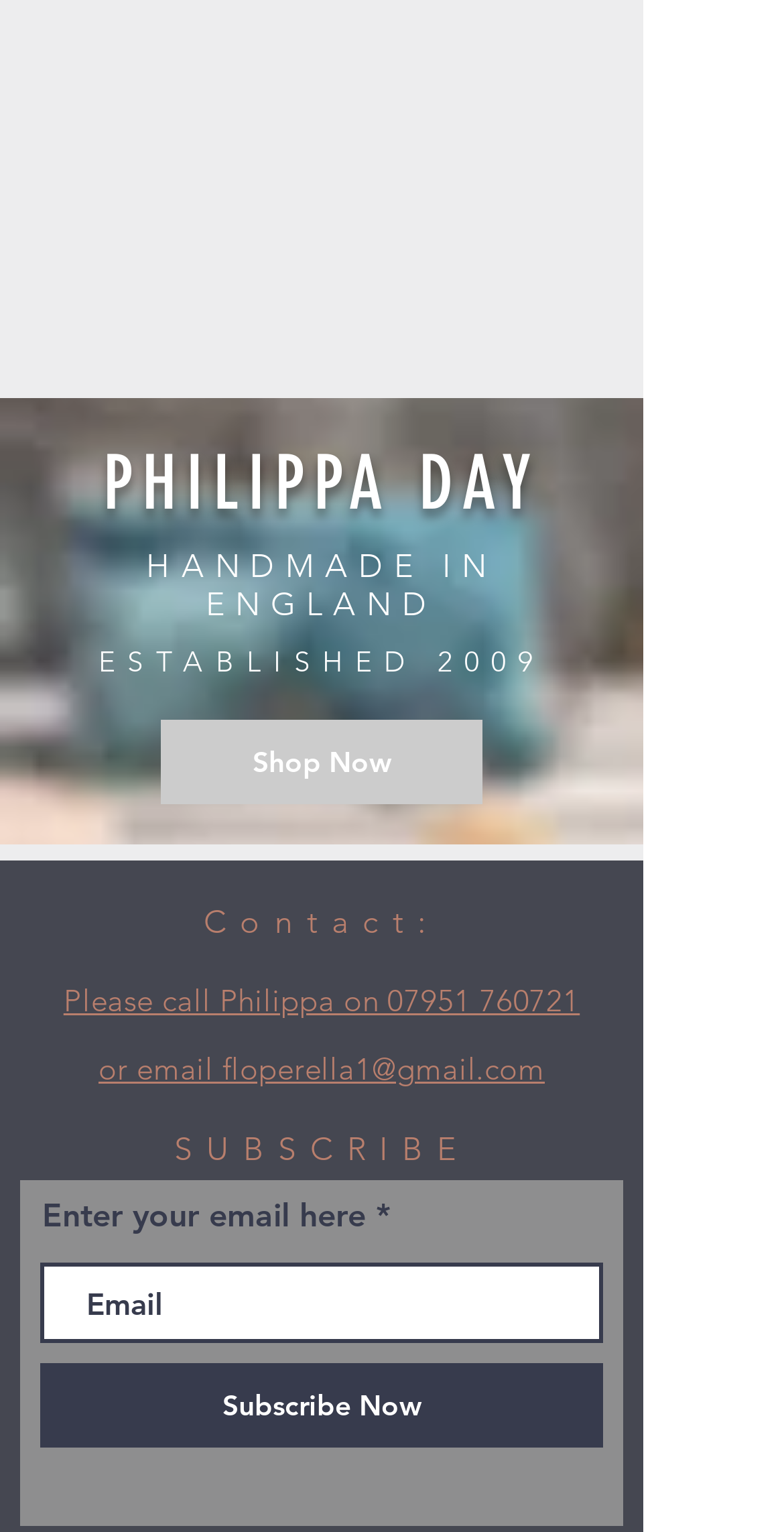Identify the bounding box of the UI element described as follows: "aria-label="Grey Facebook Icon"". Provide the coordinates as four float numbers in the range of 0 to 1 [left, top, right, bottom].

[0.272, 0.934, 0.362, 0.979]